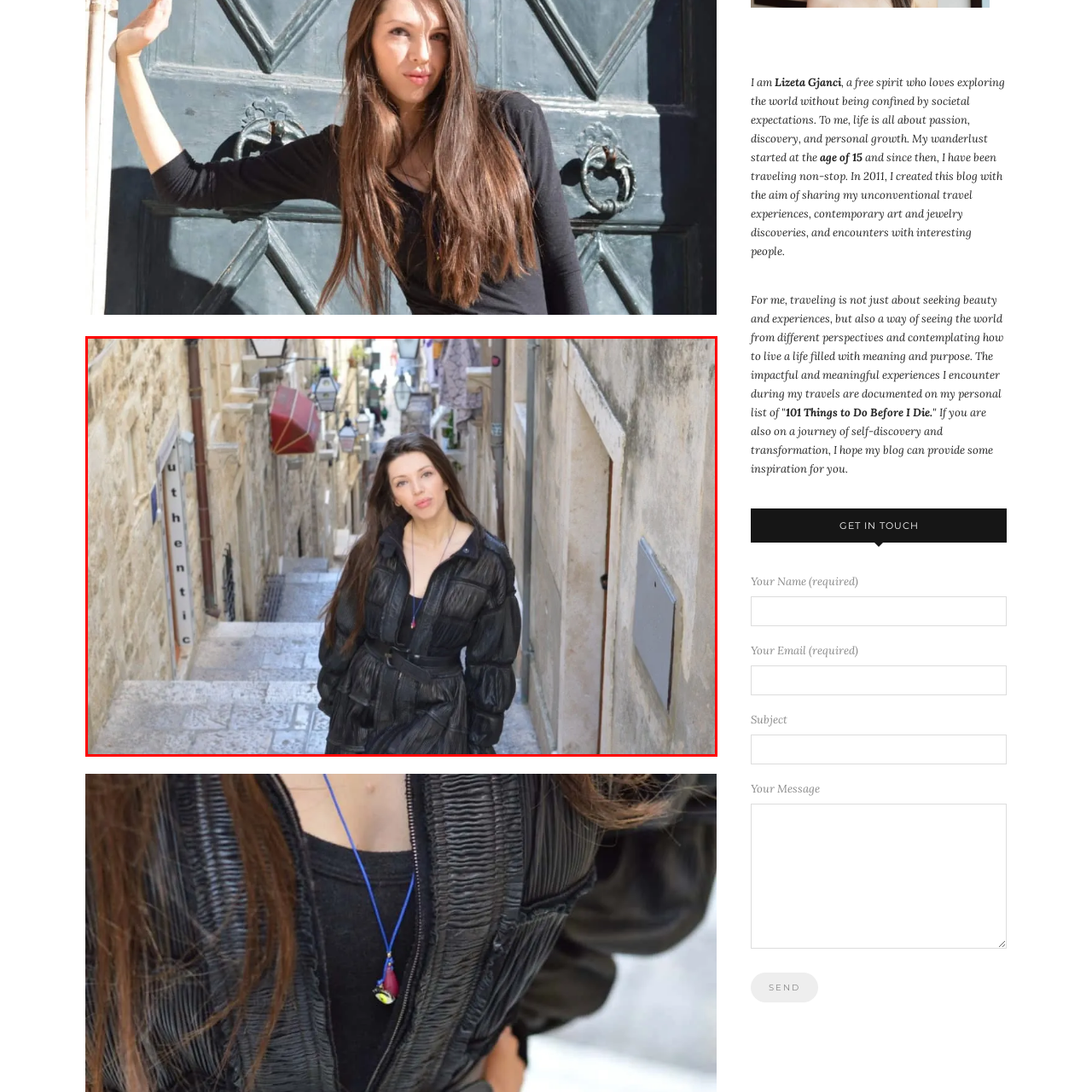Observe the image within the red outline and respond to the ensuing question with a detailed explanation based on the visual aspects of the image: 
Where is the staircase located?

The historic stone staircase where the woman is standing is located in the charming city of Dubrovnik, Croatia, which is known for its picturesque settings and ancient architecture.